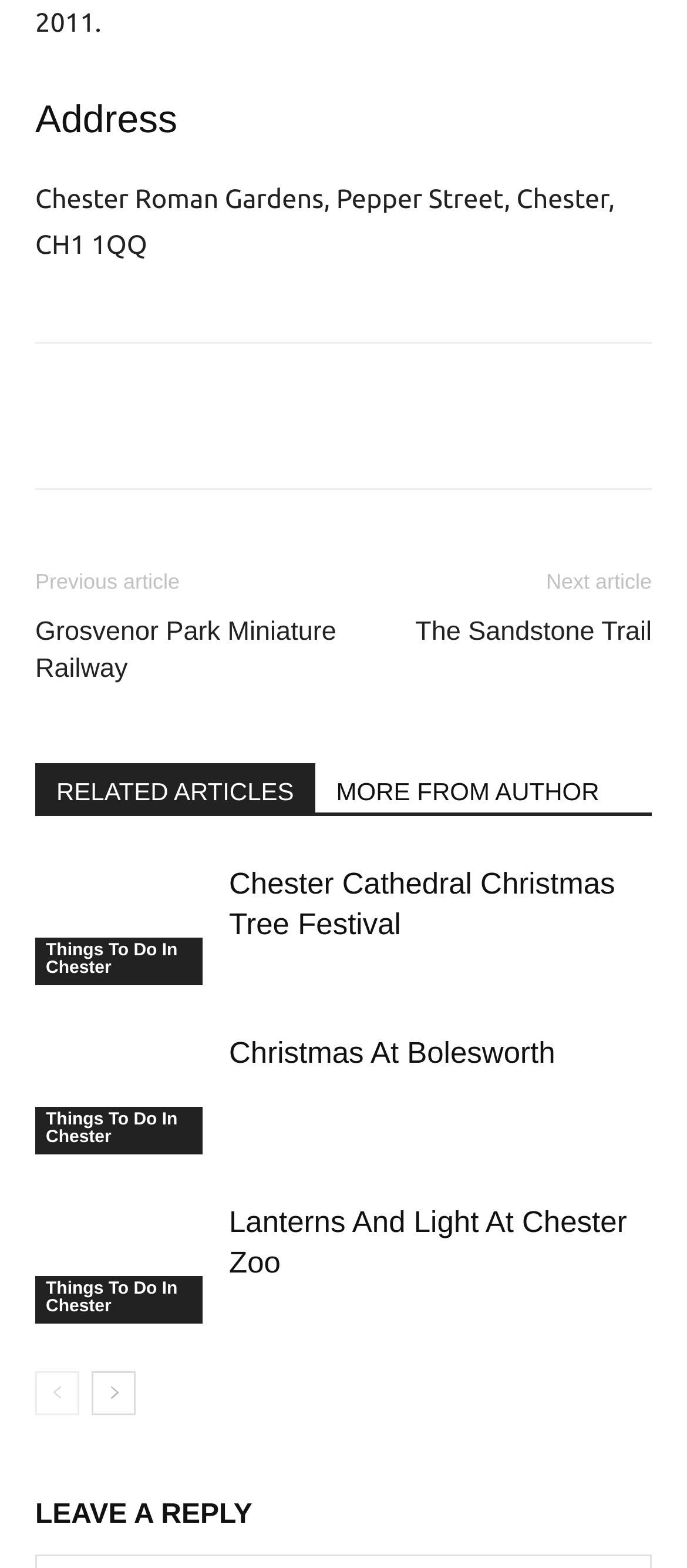Identify the coordinates of the bounding box for the element that must be clicked to accomplish the instruction: "Go to previous article".

[0.051, 0.363, 0.262, 0.379]